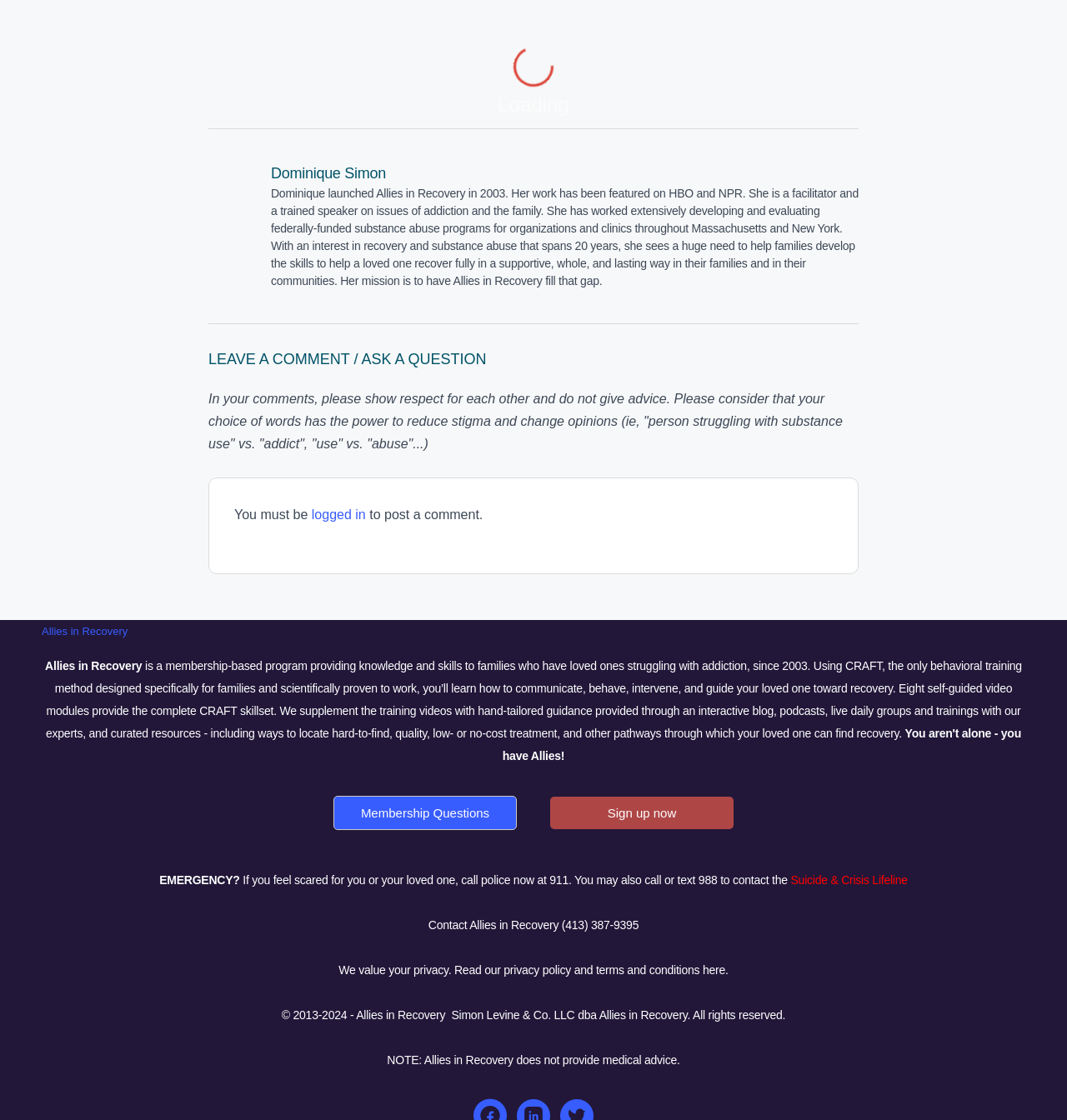Determine the bounding box coordinates for the clickable element required to fulfill the instruction: "Read the privacy policy and terms and conditions". Provide the coordinates as four float numbers between 0 and 1, i.e., [left, top, right, bottom].

[0.659, 0.86, 0.68, 0.872]